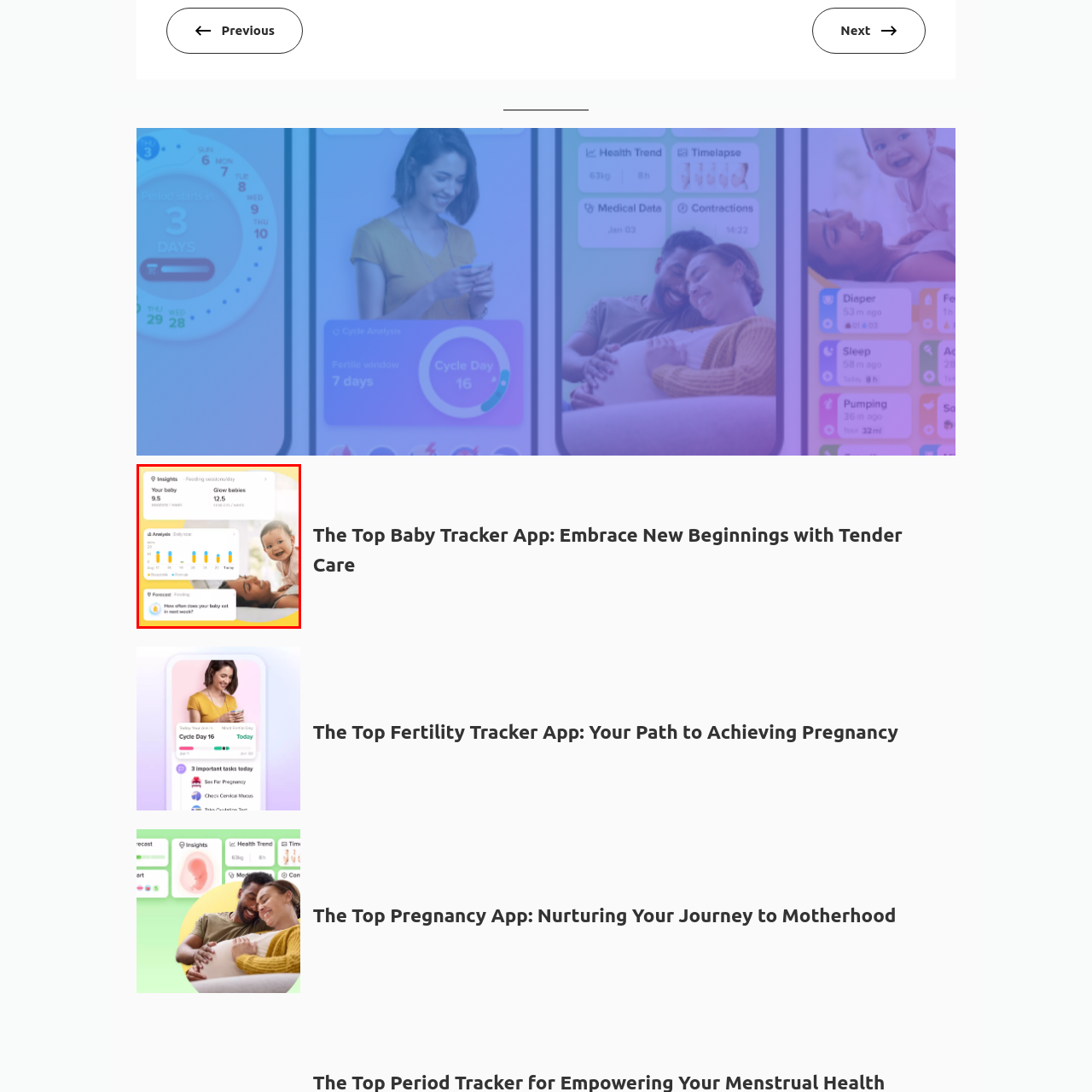Check the image inside the red boundary and briefly answer: What type of graphical representation is used in the 'Analysis' section?

Bar graphs